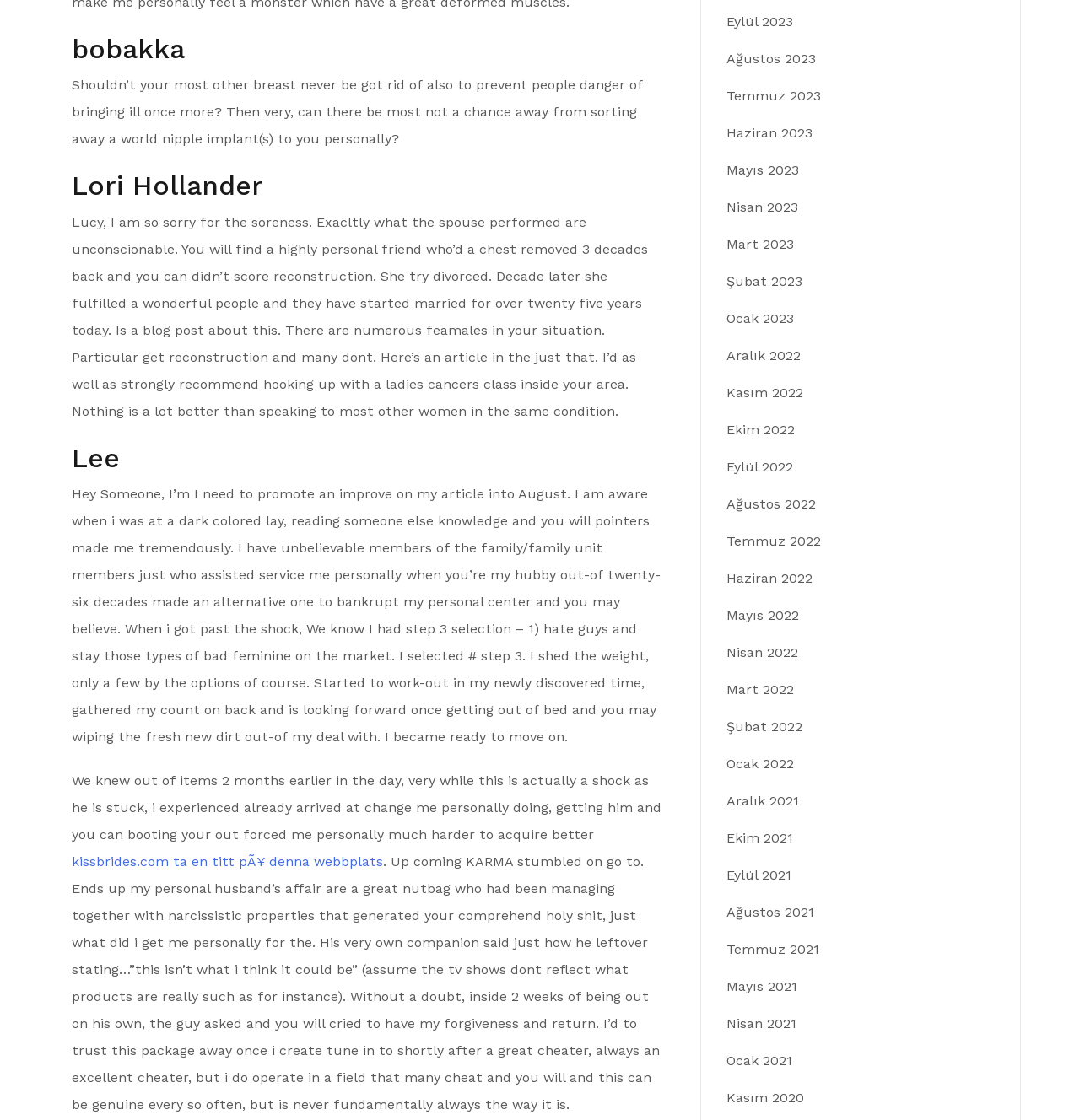Examine the image and give a thorough answer to the following question:
What is the topic of the conversation?

Based on the text content of the webpage, it appears that the conversation is about breast implant and personal experiences related to it. The text mentions 'nipple implant(s)' and 'breast removed', indicating that the topic is related to breast implant surgery.